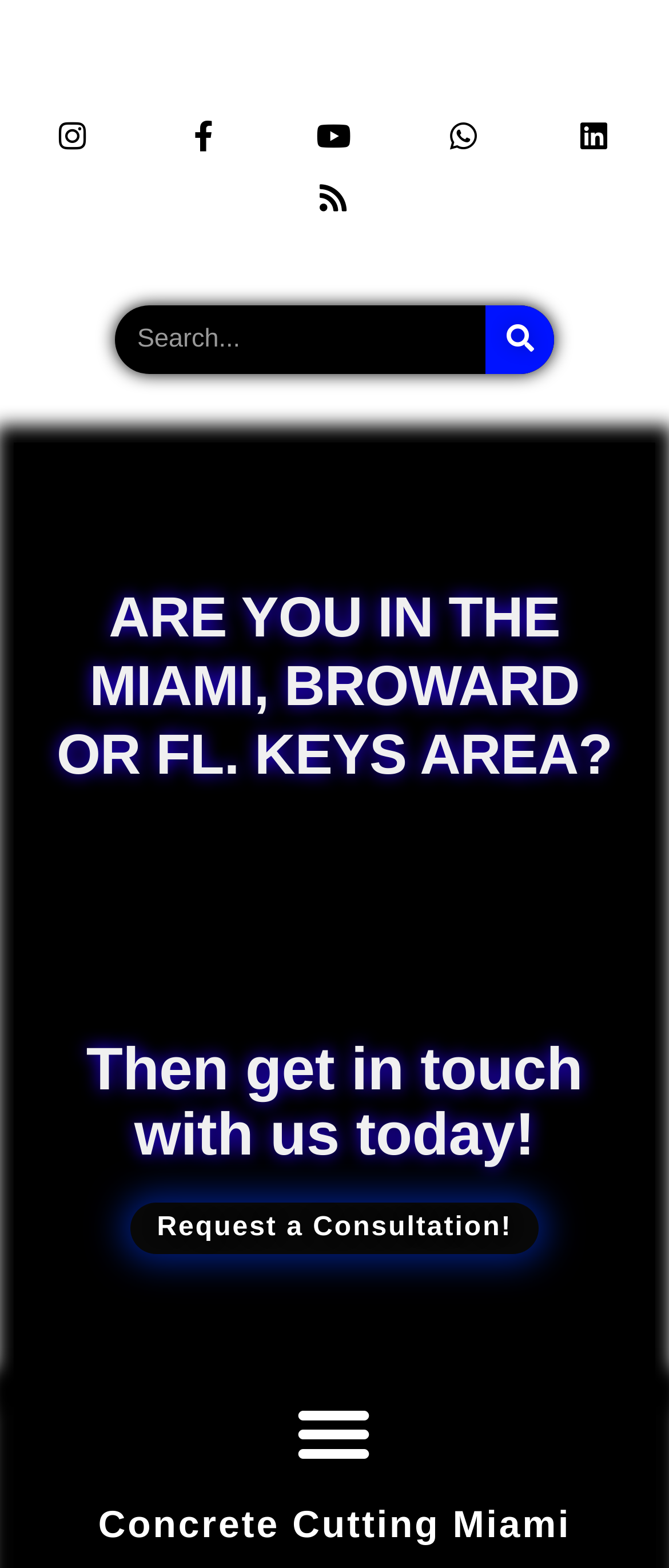Bounding box coordinates are specified in the format (top-left x, top-left y, bottom-right x, bottom-right y). All values are floating point numbers bounded between 0 and 1. Please provide the bounding box coordinate of the region this sentence describes: Contact Us!

None